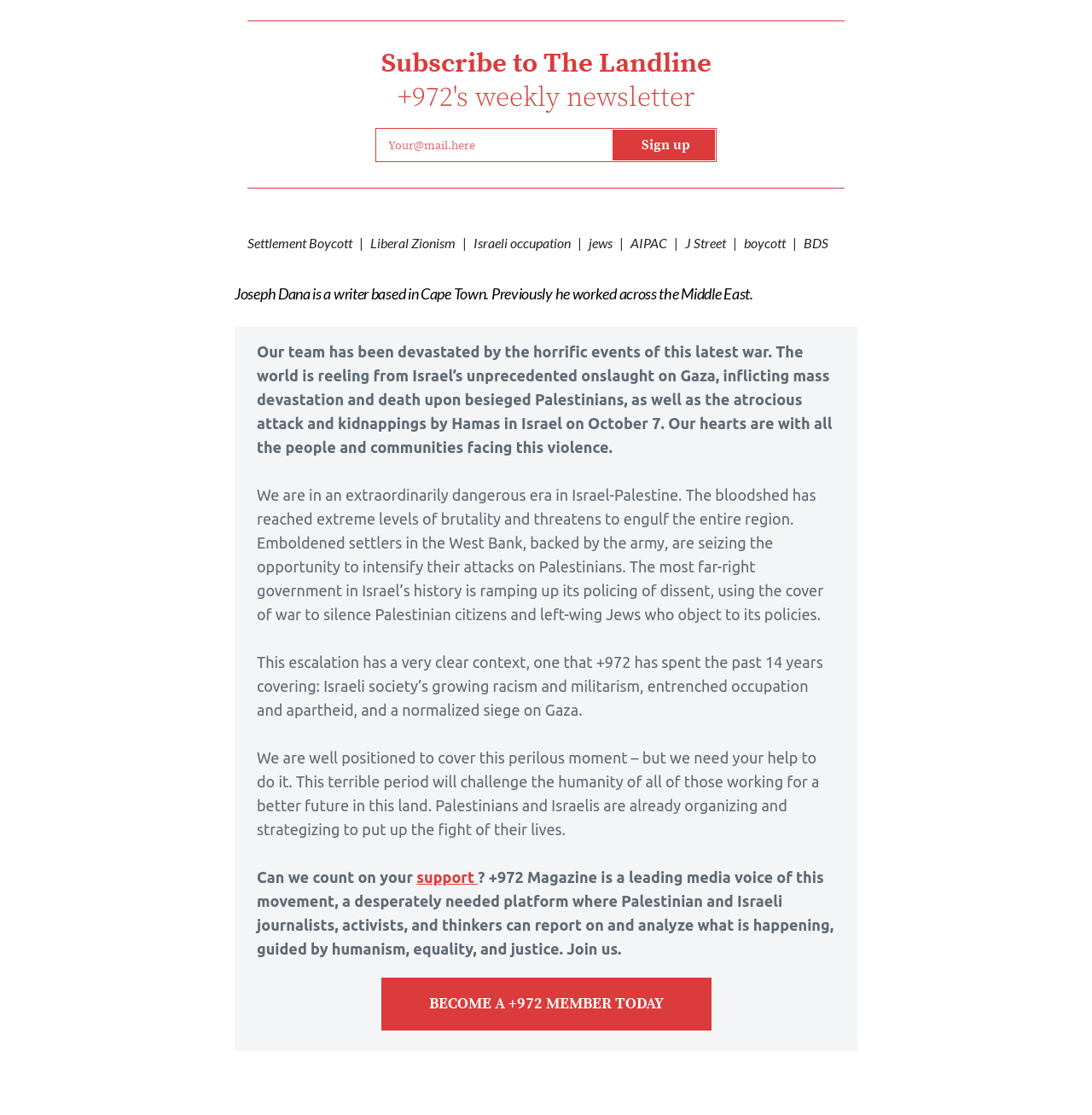Kindly determine the bounding box coordinates for the clickable area to achieve the given instruction: "Sign up".

[0.561, 0.116, 0.655, 0.144]